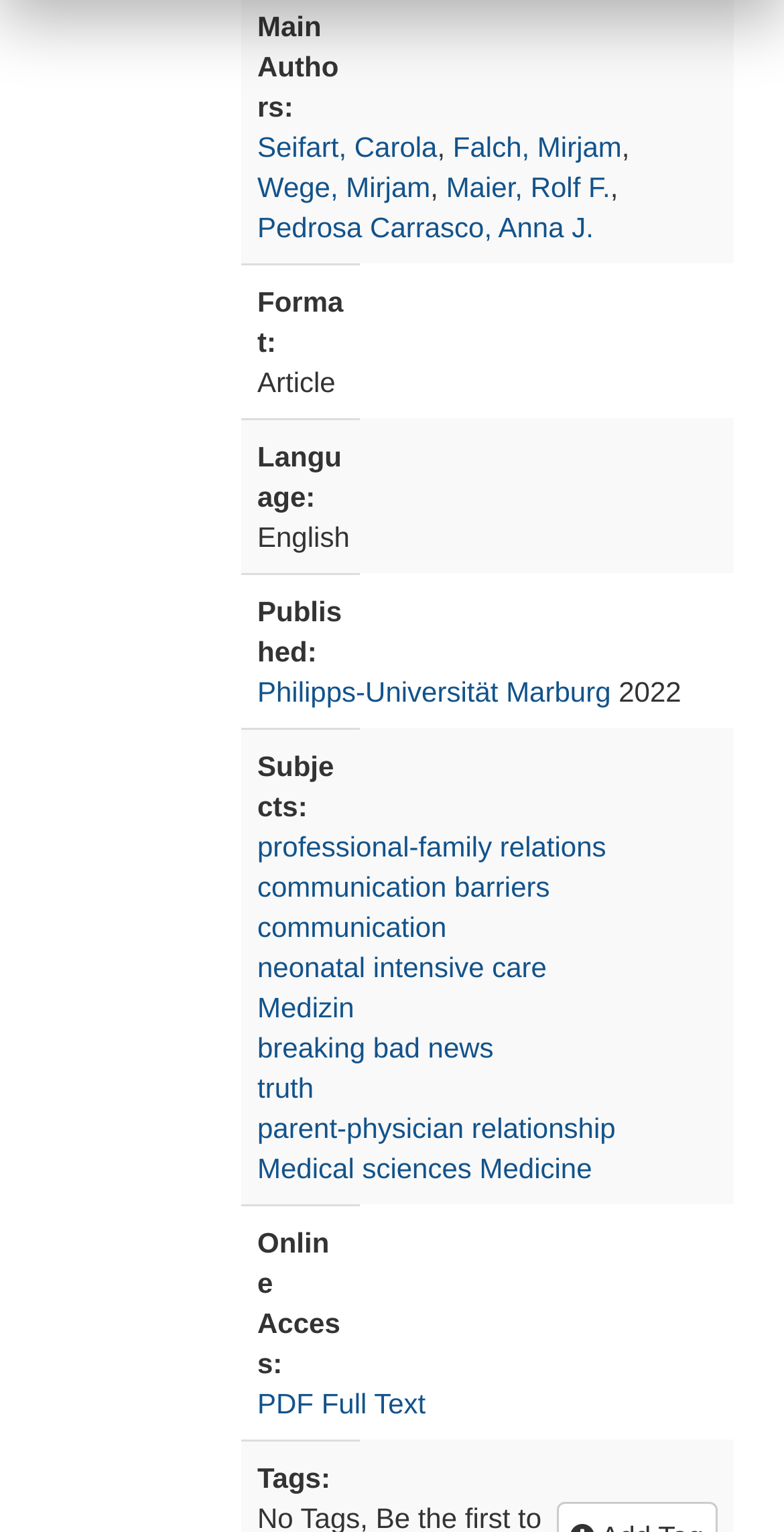Could you indicate the bounding box coordinates of the region to click in order to complete this instruction: "Explore the publication details".

[0.308, 0.438, 0.936, 0.475]